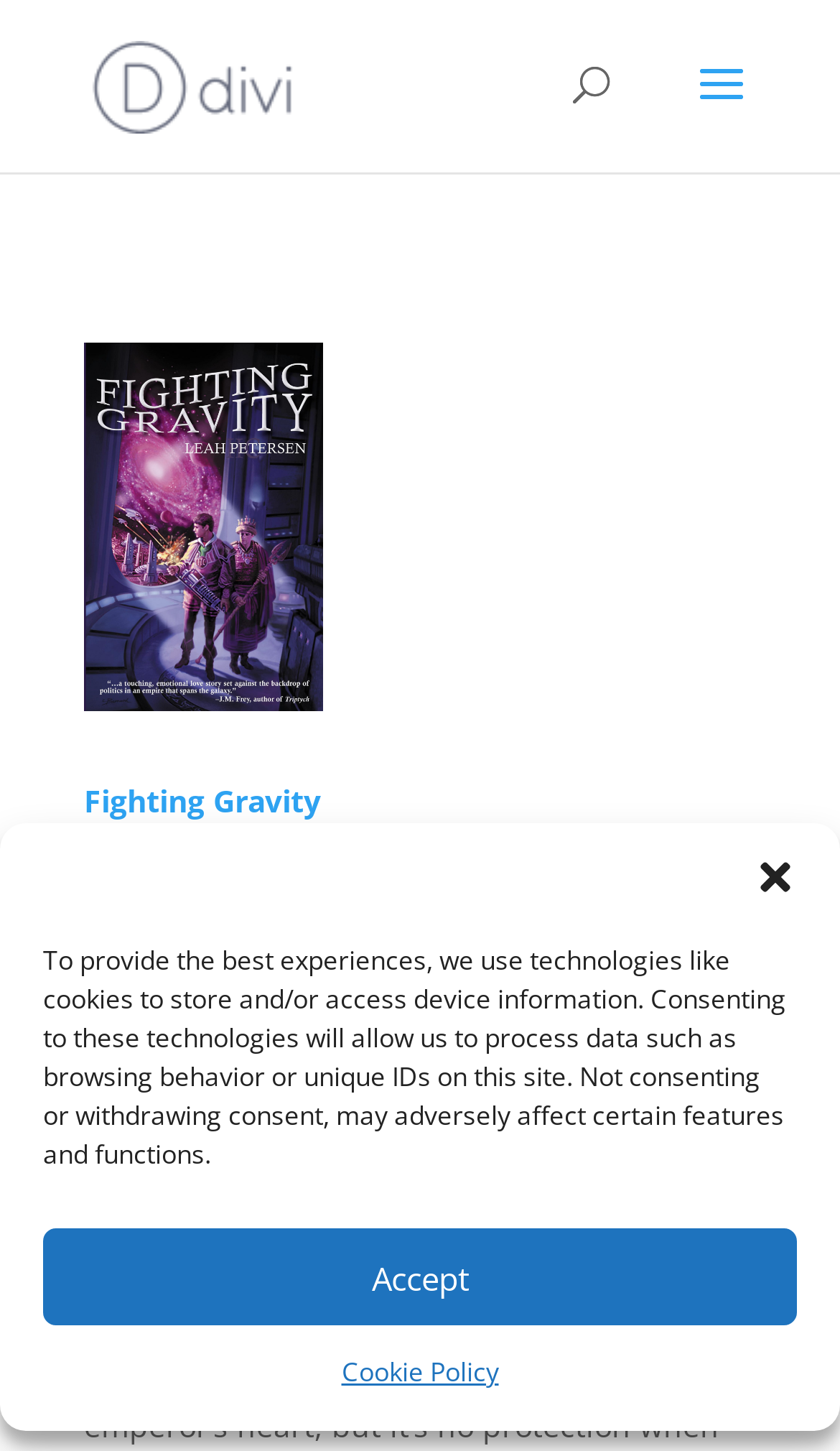Is the author's image available on the webpage?
Carefully analyze the image and provide a thorough answer to the question.

The author's image is available on the webpage, which can be found next to the link 'Leah Petersen' at the top of the webpage, with the same description 'Leah Petersen'.